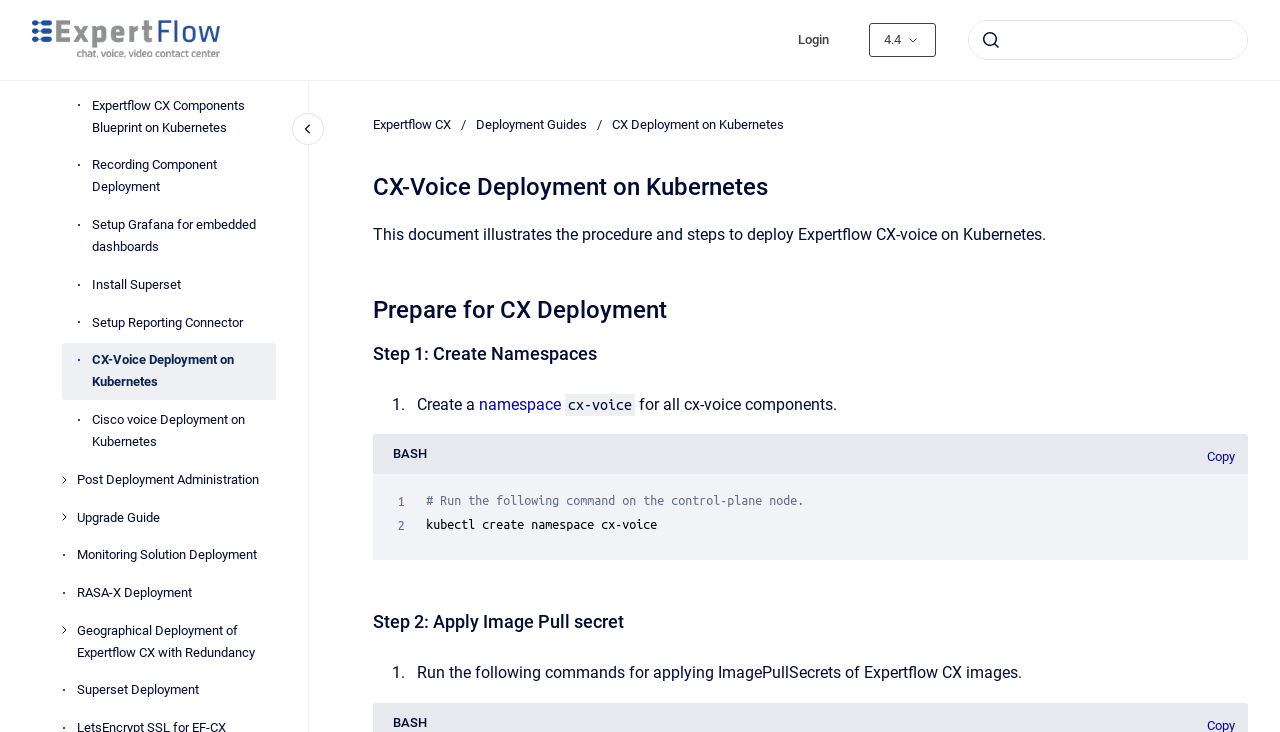Determine the bounding box coordinates for the clickable element to execute this instruction: "View Developer Instructions for maintaining the Kubernetes Manifests". Provide the coordinates as four float numbers between 0 and 1, i.e., [left, top, right, bottom].

[0.071, 0.008, 0.216, 0.117]